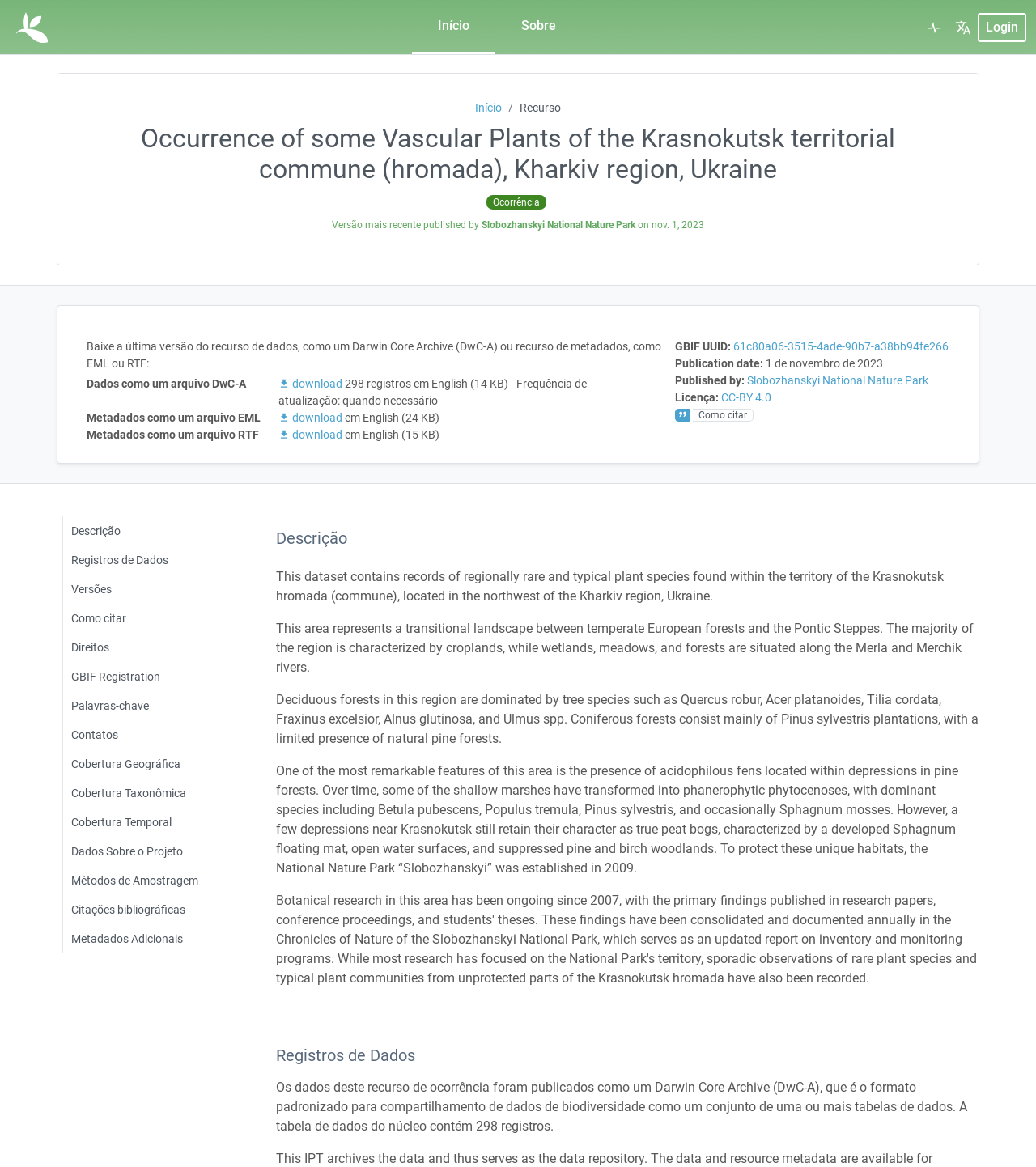Determine the bounding box coordinates of the clickable region to carry out the instruction: "explore the 'Electronics' category".

None